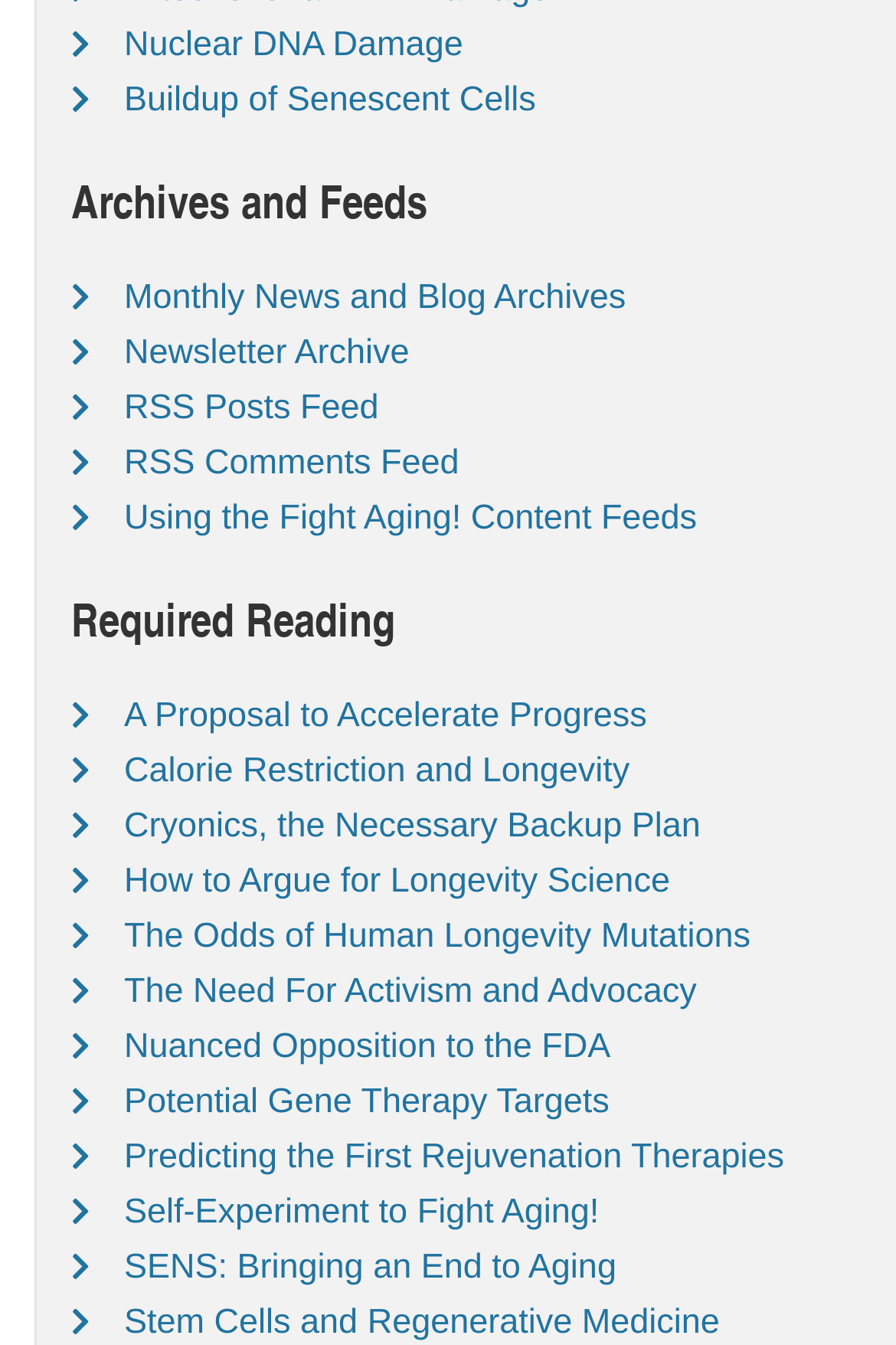Find the bounding box coordinates of the element to click in order to complete this instruction: "View Nuclear DNA Damage". The bounding box coordinates must be four float numbers between 0 and 1, denoted as [left, top, right, bottom].

[0.138, 0.018, 0.517, 0.047]